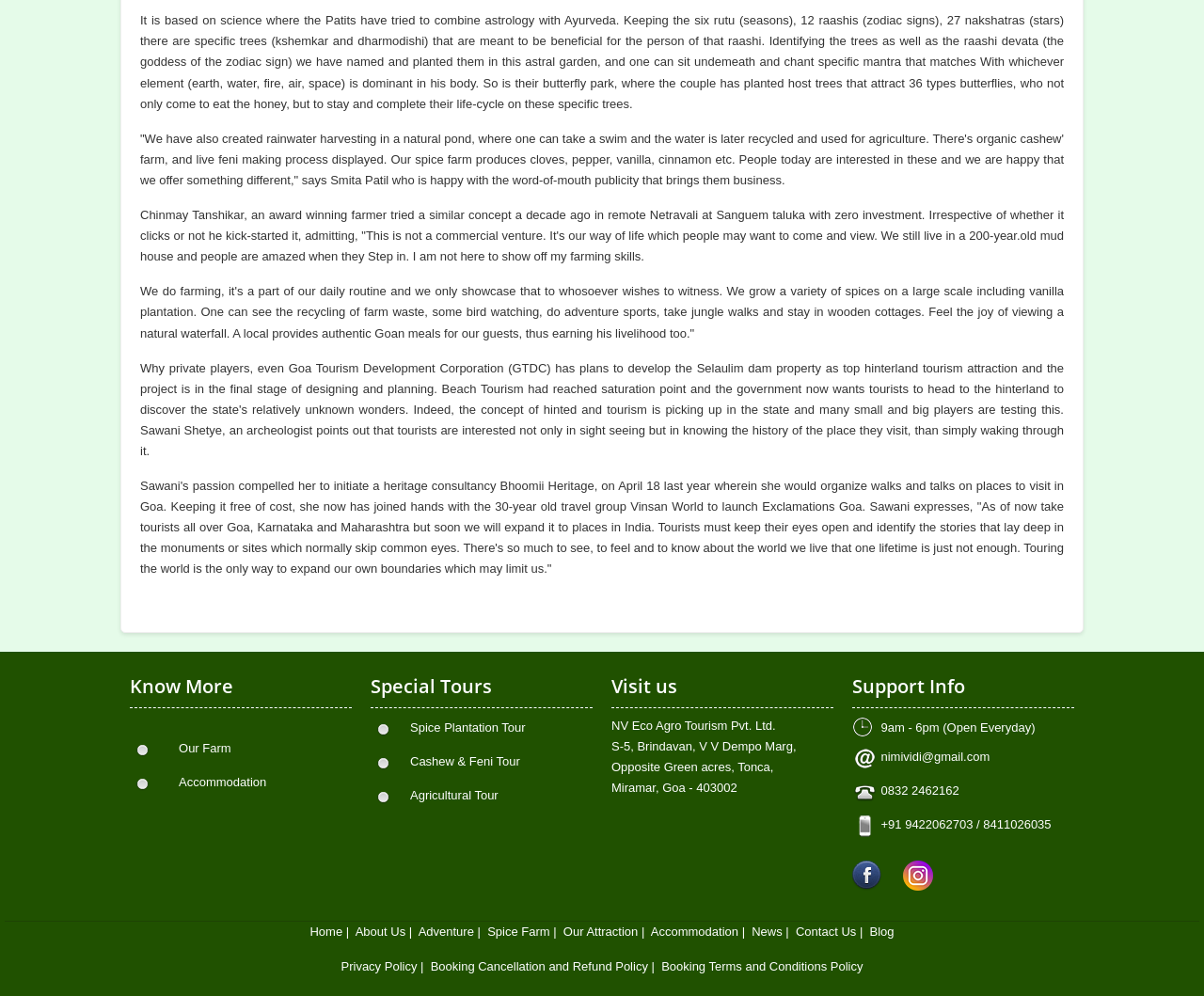Bounding box coordinates should be in the format (top-left x, top-left y, bottom-right x, bottom-right y) and all values should be floating point numbers between 0 and 1. Determine the bounding box coordinate for the UI element described as: Home

[0.257, 0.928, 0.284, 0.942]